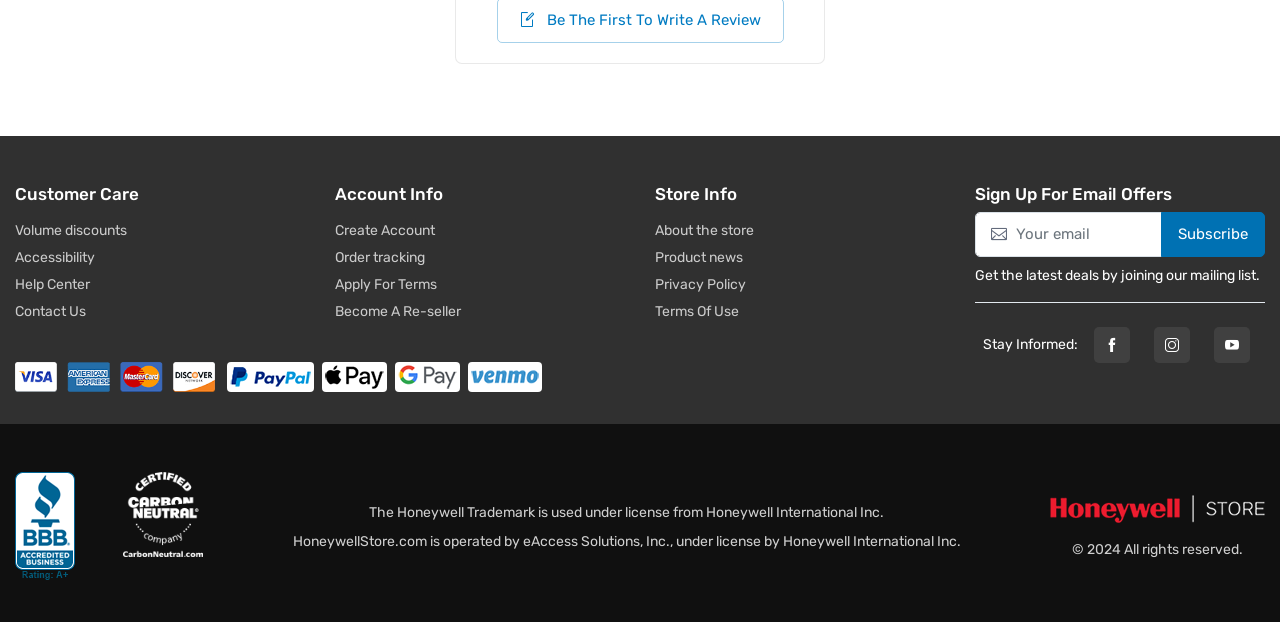What is the company's policy on privacy?
Refer to the image and respond with a one-word or short-phrase answer.

Privacy Policy link